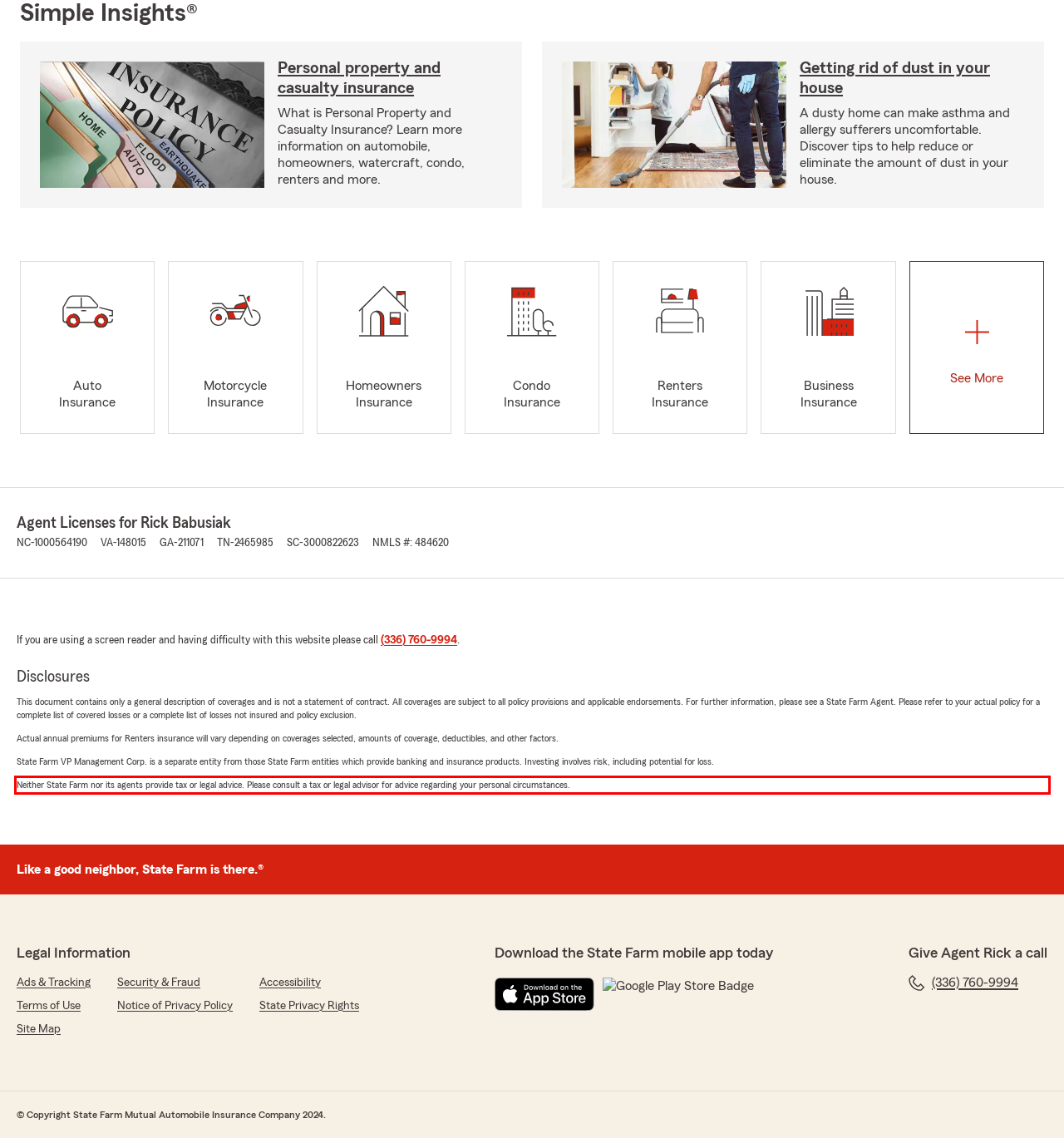In the given screenshot, locate the red bounding box and extract the text content from within it.

Neither State Farm nor its agents provide tax or legal advice. Please consult a tax or legal advisor for advice regarding your personal circumstances.